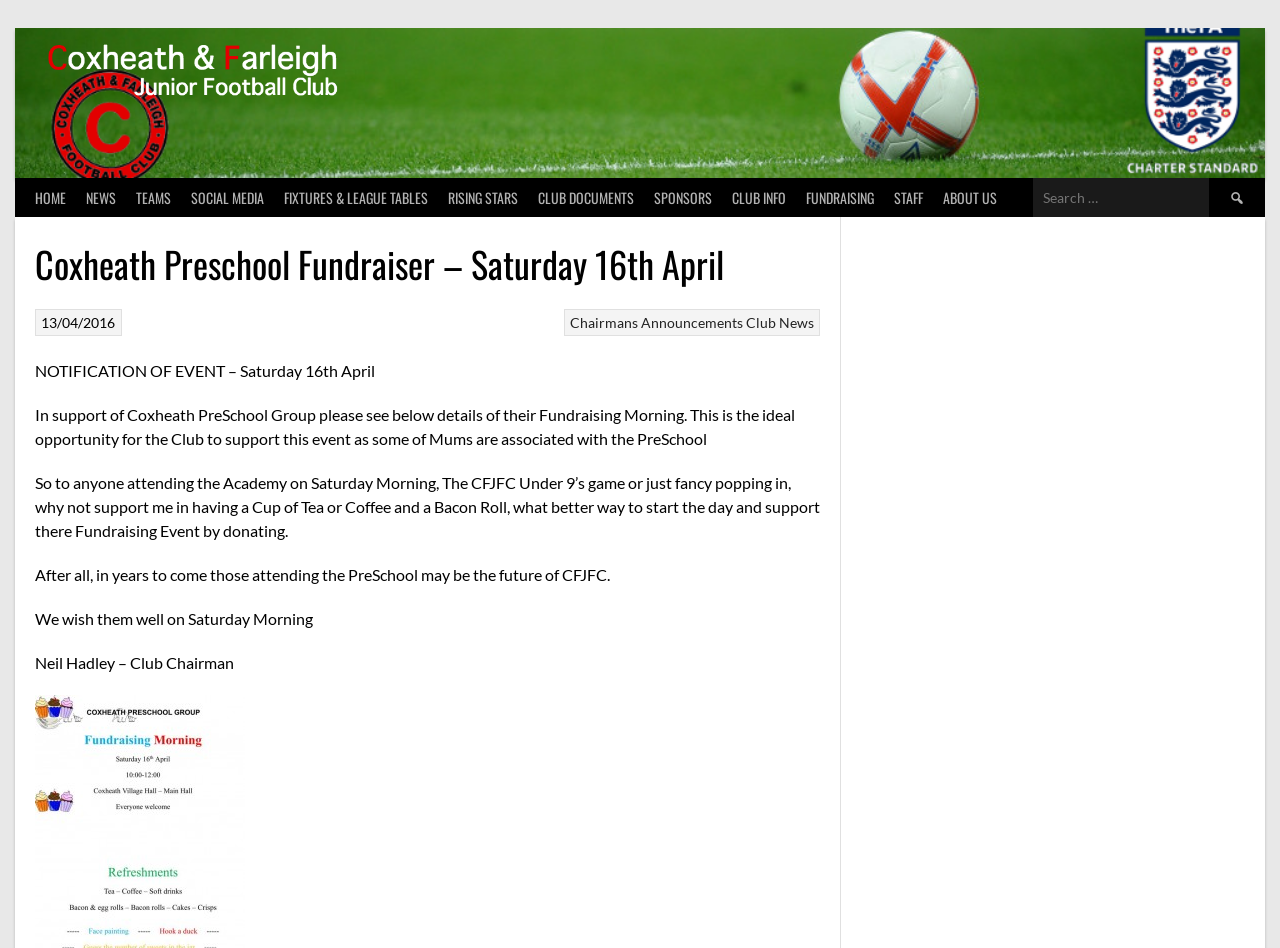Determine the bounding box coordinates of the clickable region to carry out the instruction: "Search for something".

[0.807, 0.188, 0.988, 0.229]